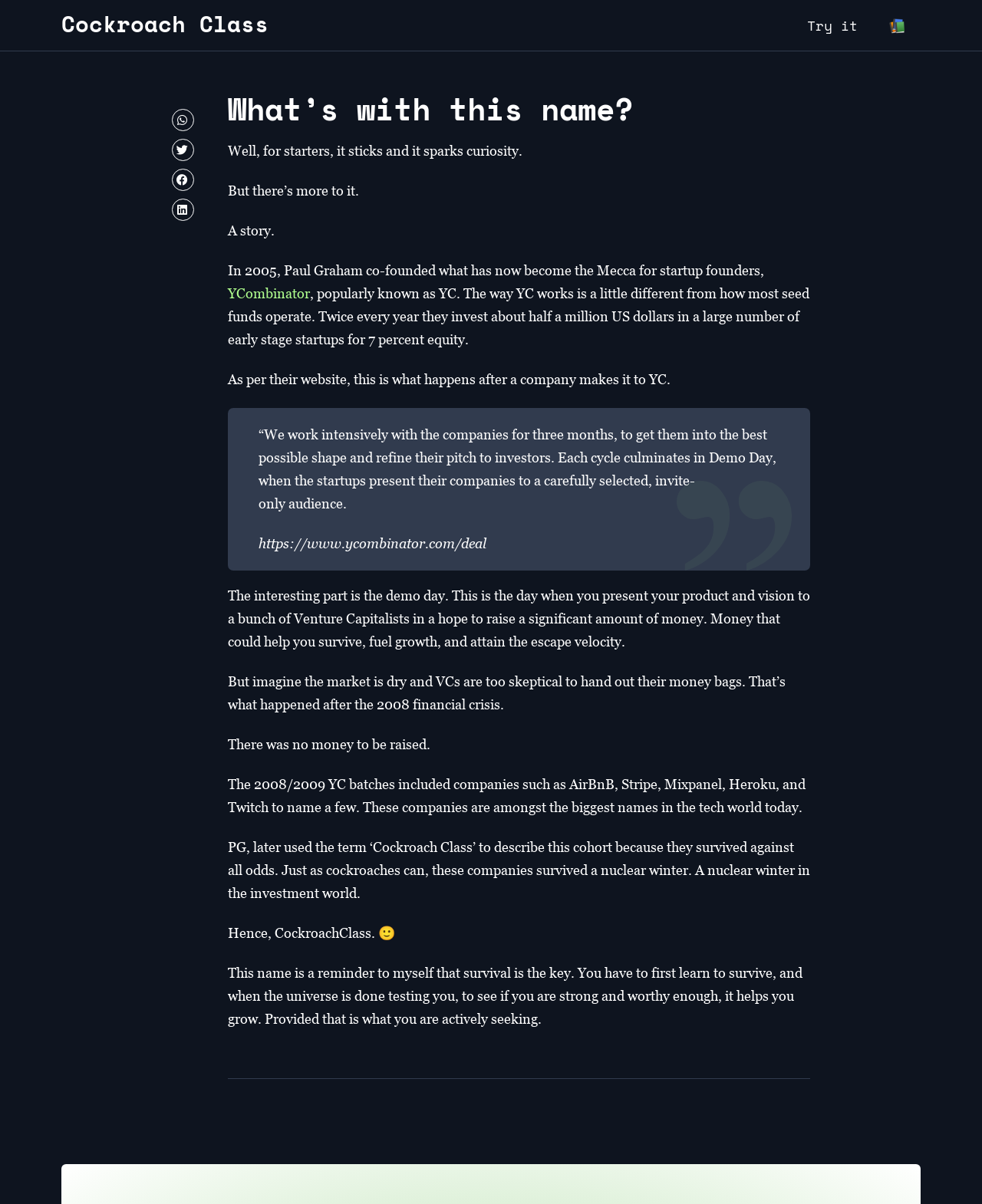Specify the bounding box coordinates of the area to click in order to follow the given instruction: "Click on the link Cockroach Class."

[0.062, 0.006, 0.273, 0.033]